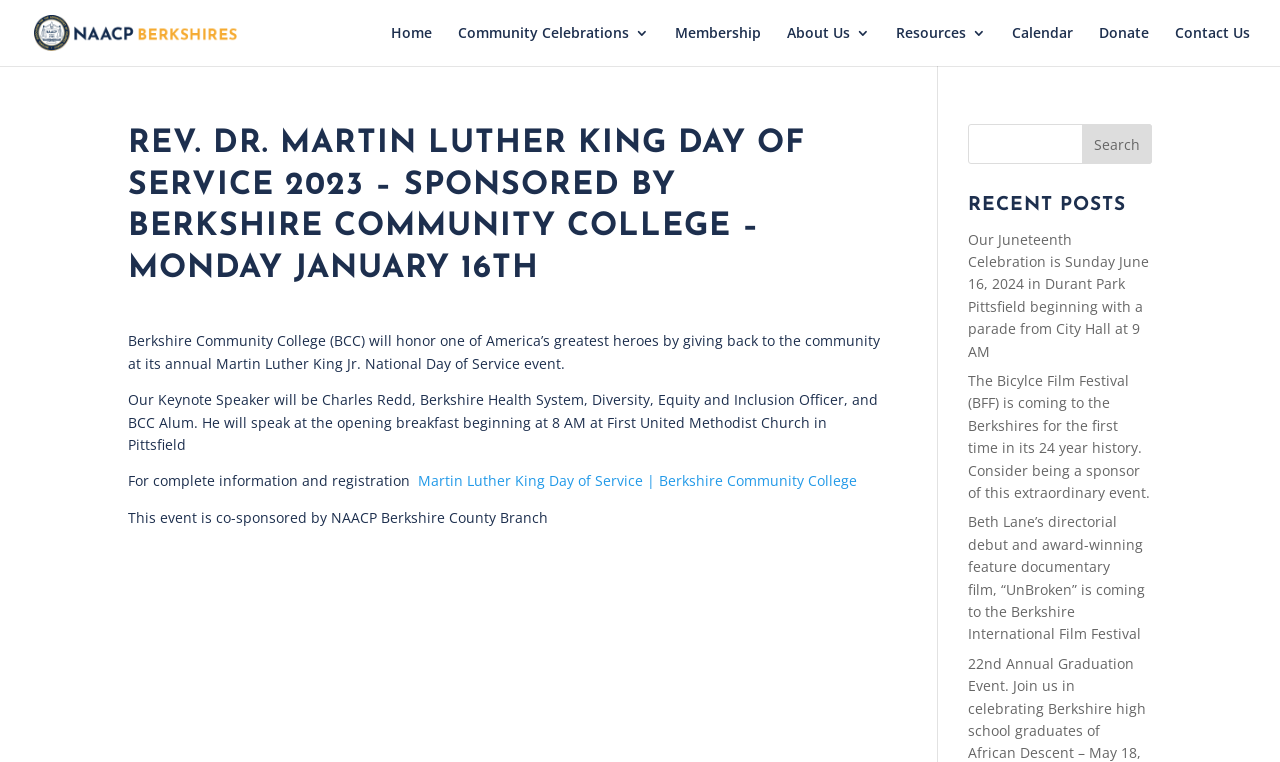Please respond in a single word or phrase: 
What is the purpose of the event?

Giving back to the community